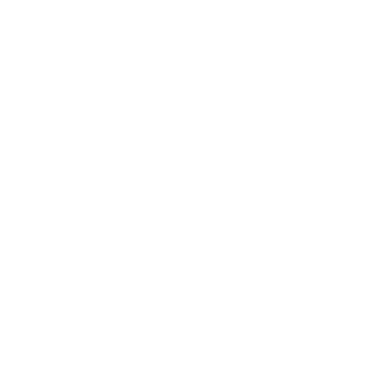Explain the details of the image comprehensively.

The image features the "Women's Dri-FIT ADV Cropped Running Tank Top" from Nike, showcasing a stylish and functional design perfect for active wear. This tank top is part of the Nike AeroSwift collection, which emphasizes breathability and comfort during high-intensity workouts. The image highlights the sleek silhouette of the tank top, making it suitable for both training and casual wear.

Accompanying the tank top, you'll notice its pricing, listed at A$95, signifying its position in the premium athletic apparel market. This piece is designed not only for performance but also to keep the wearer looking fashionable while engaging in physical activities. Overall, the image captures the essence of modern athletic wear, merging aesthetics with practicality for women on the go.